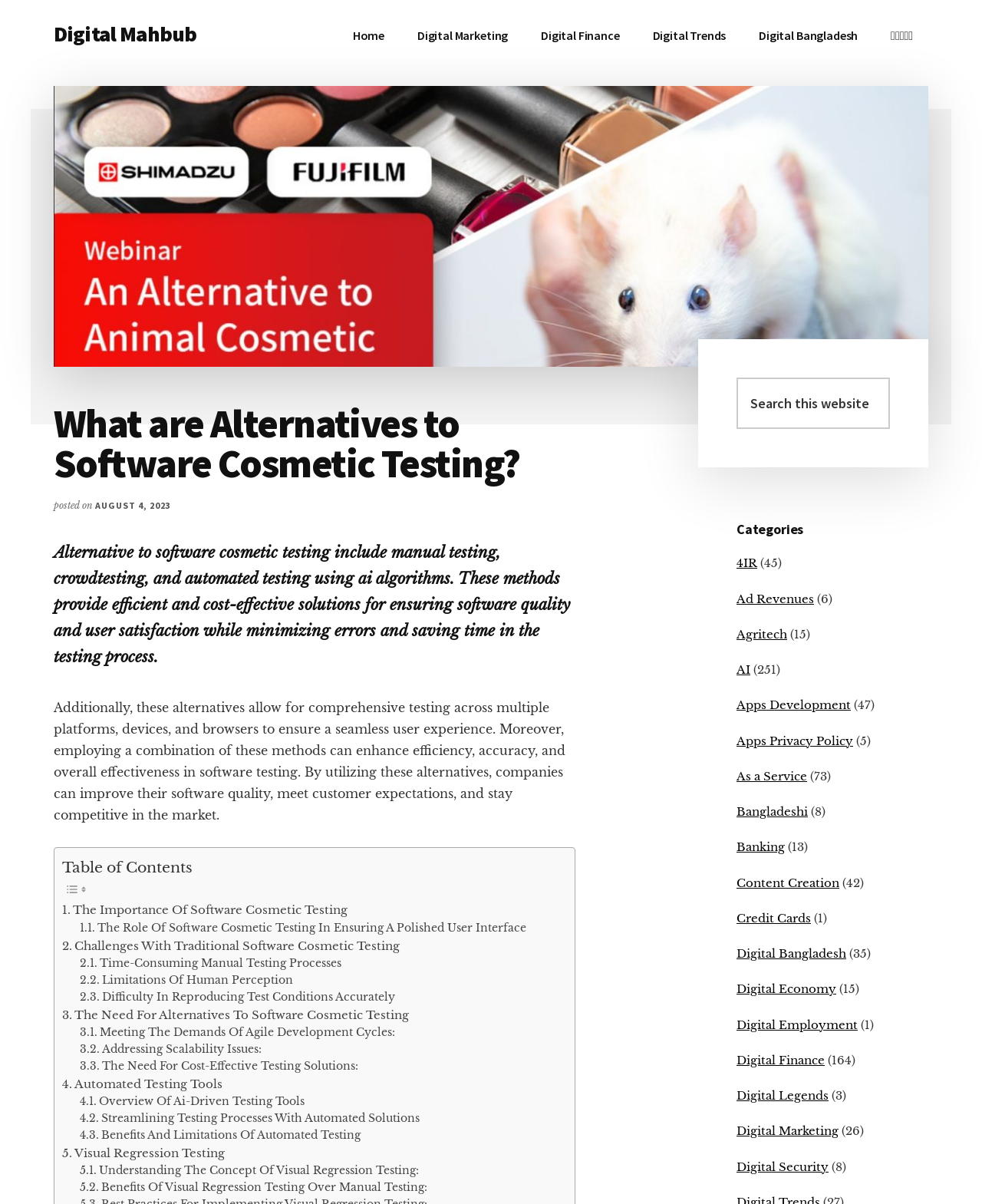Please identify the bounding box coordinates of the area that needs to be clicked to fulfill the following instruction: "Click on the 'What are Alternatives to Software Cosmetic Testing?' heading."

[0.055, 0.335, 0.586, 0.401]